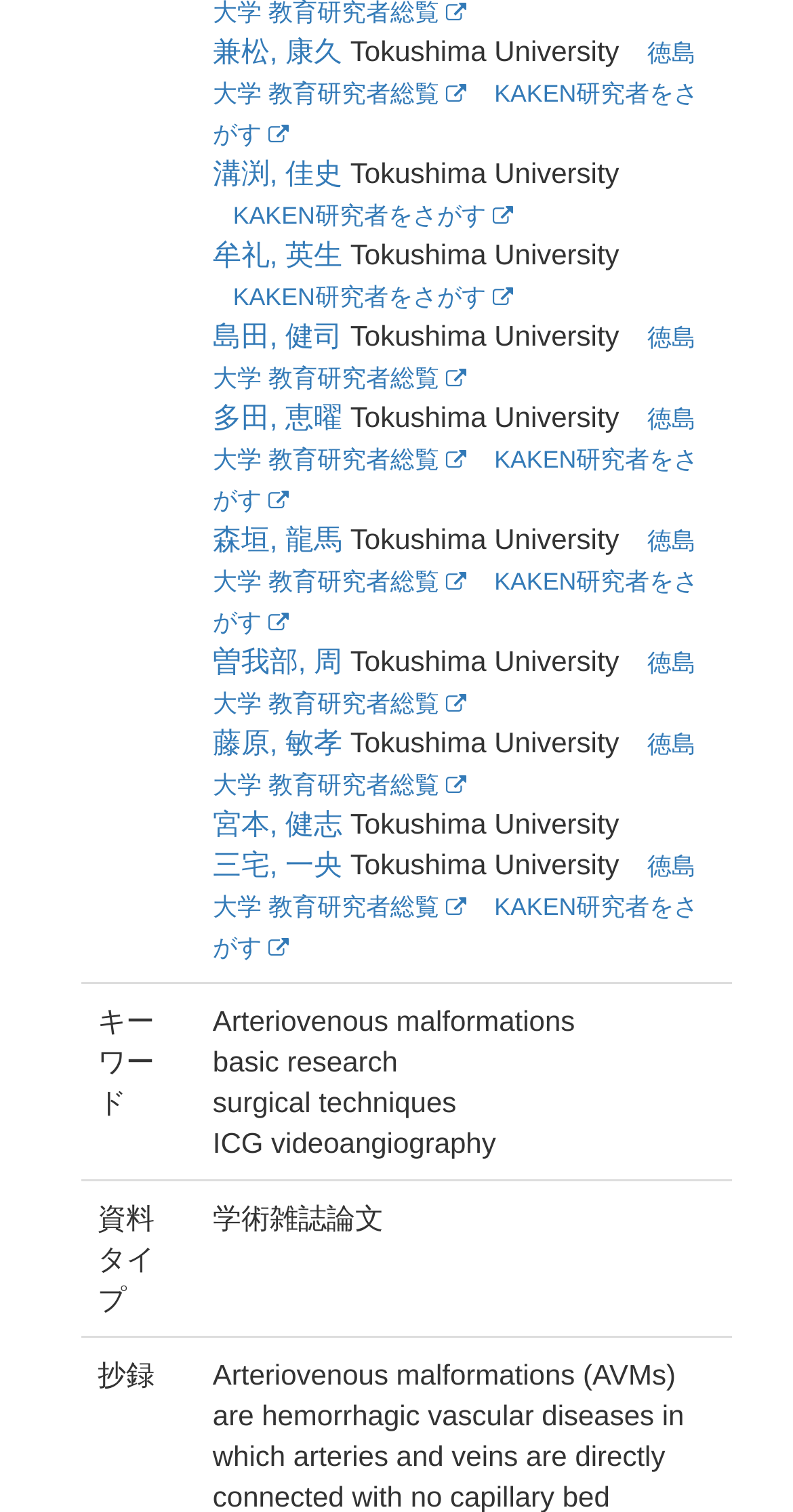Given the description of the UI element: "KAKEN研究者をさがす", predict the bounding box coordinates in the form of [left, top, right, bottom], with each value being a float between 0 and 1.

[0.268, 0.59, 0.881, 0.636]